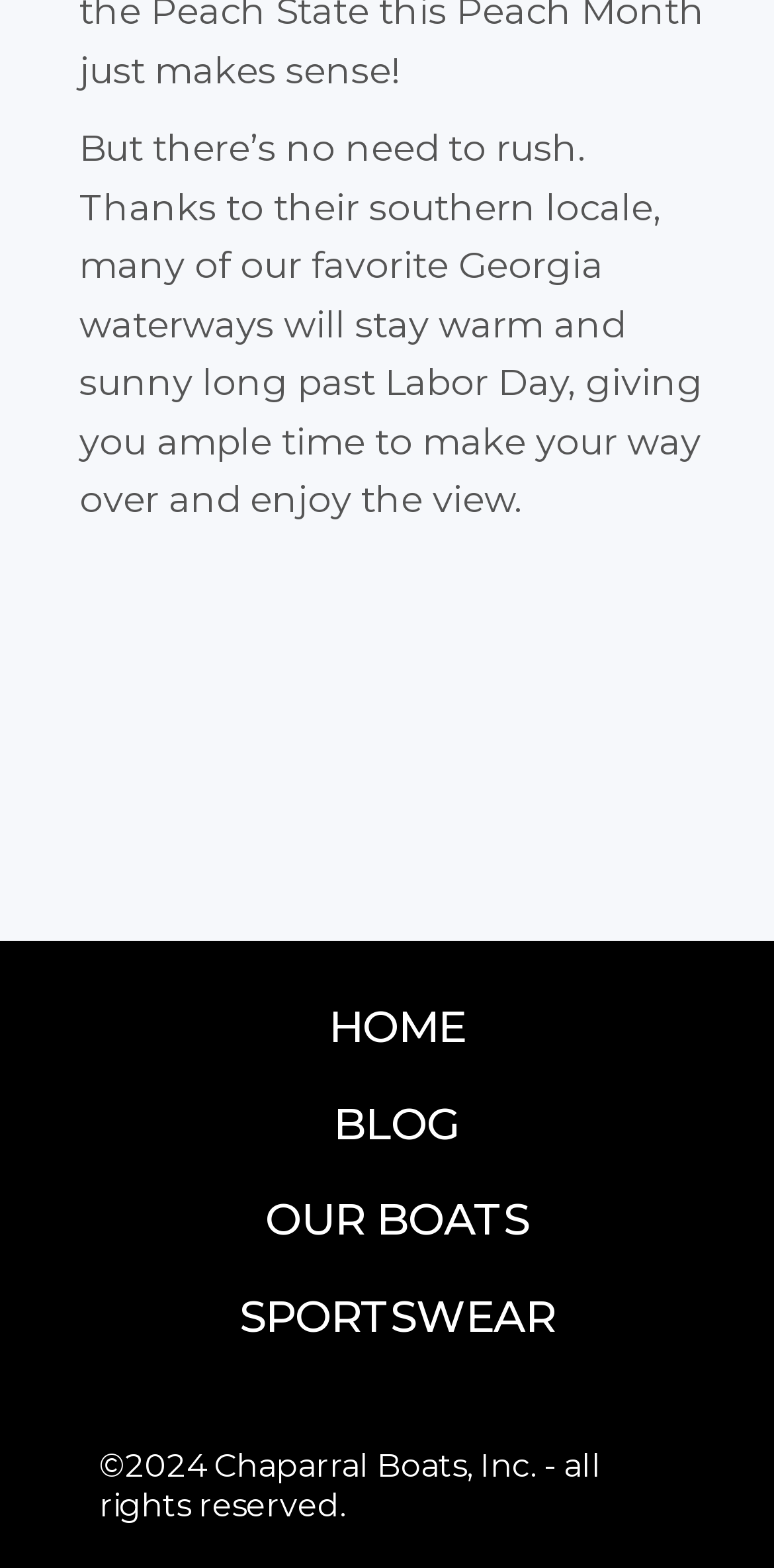What is the main topic of the webpage?
Using the visual information from the image, give a one-word or short-phrase answer.

Georgia waterways